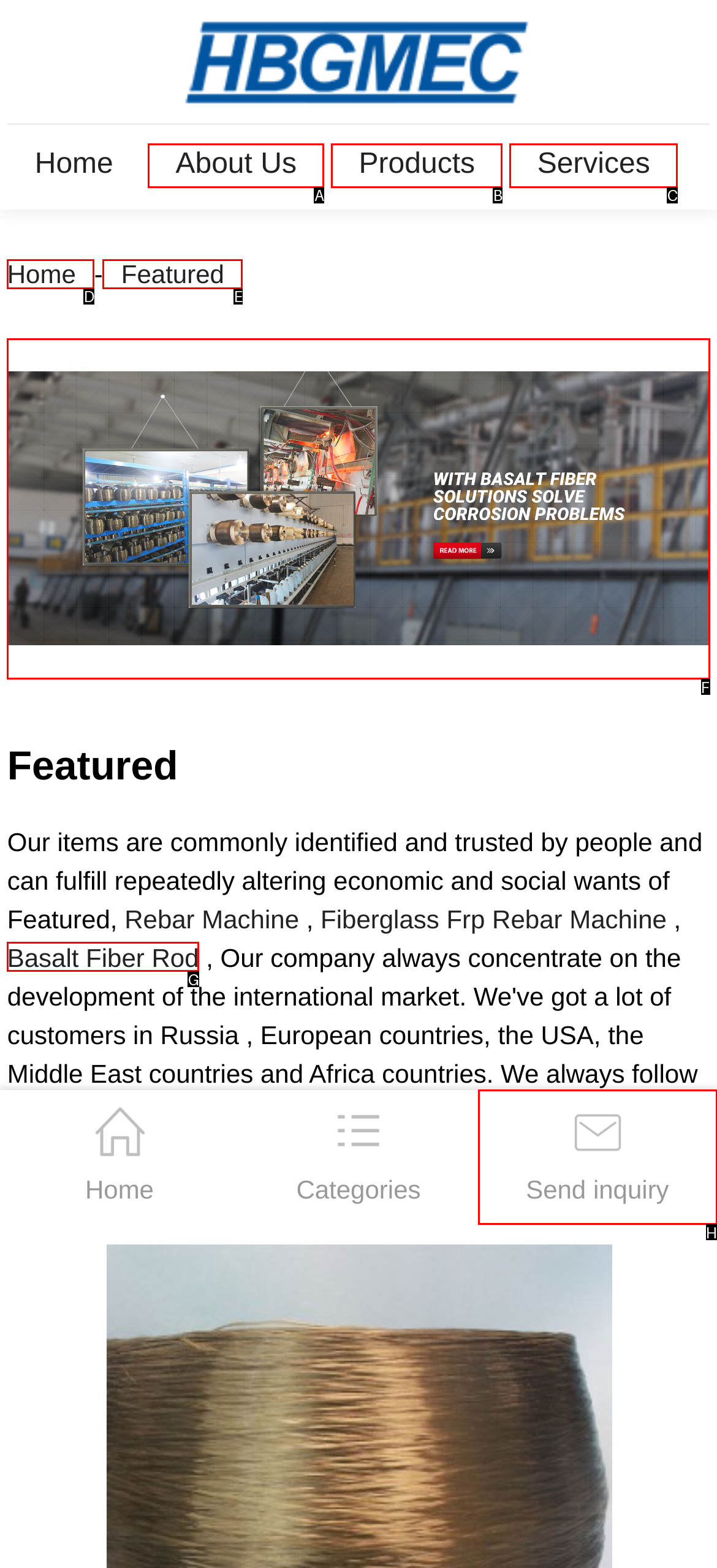Tell me which element should be clicked to achieve the following objective: Send an inquiry
Reply with the letter of the correct option from the displayed choices.

H